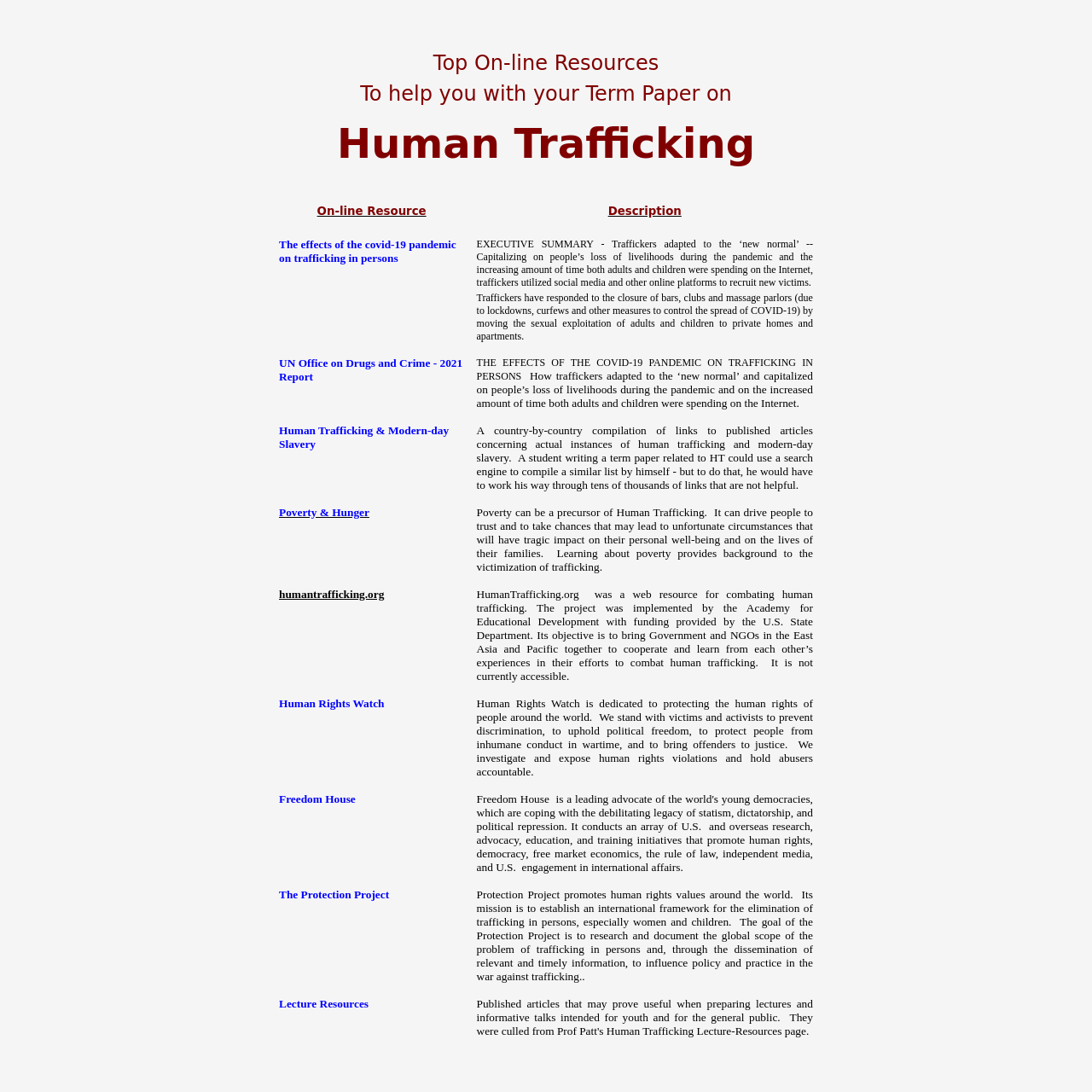Identify the bounding box for the UI element that is described as follows: "Human Rights Watch".

[0.256, 0.638, 0.352, 0.65]